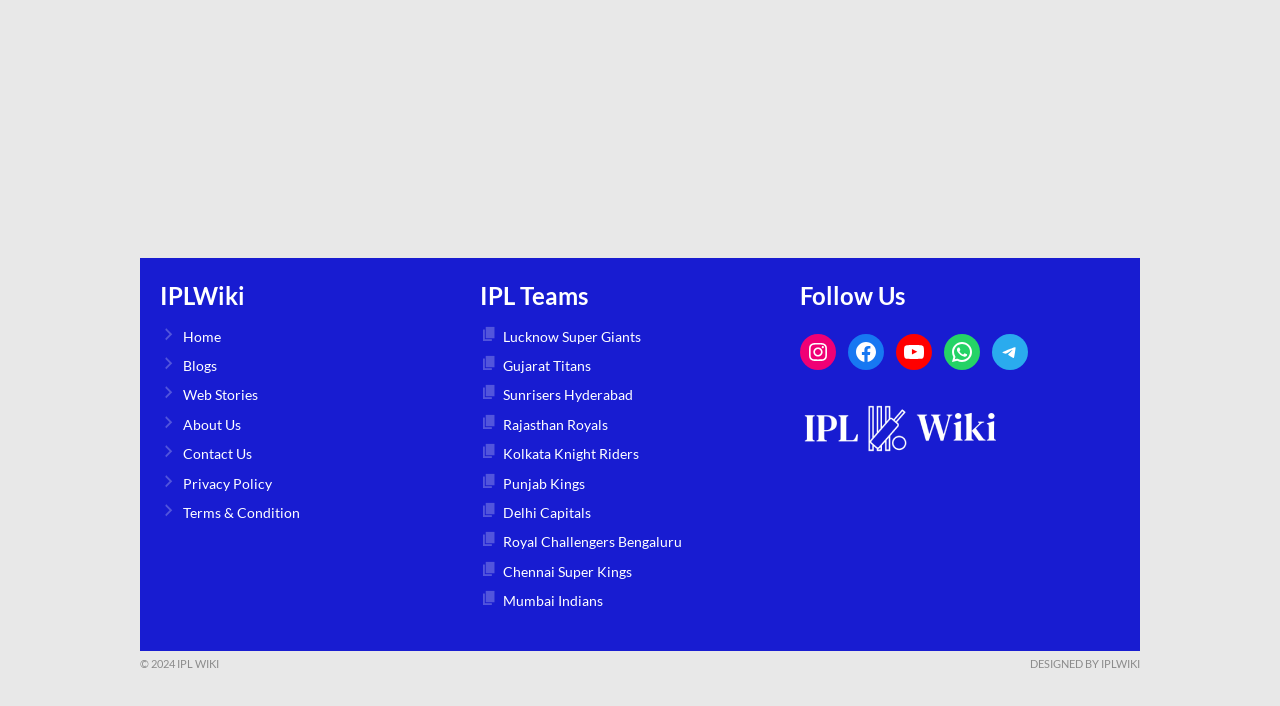What social media platforms can you follow IPLWiki on?
Please analyze the image and answer the question with as much detail as possible.

The webpage provides links to follow IPLWiki on 5 social media platforms, which are Instagram, Facebook, YouTube, WhatsApp, and Telegram. These links are found under the heading 'Follow Us'.